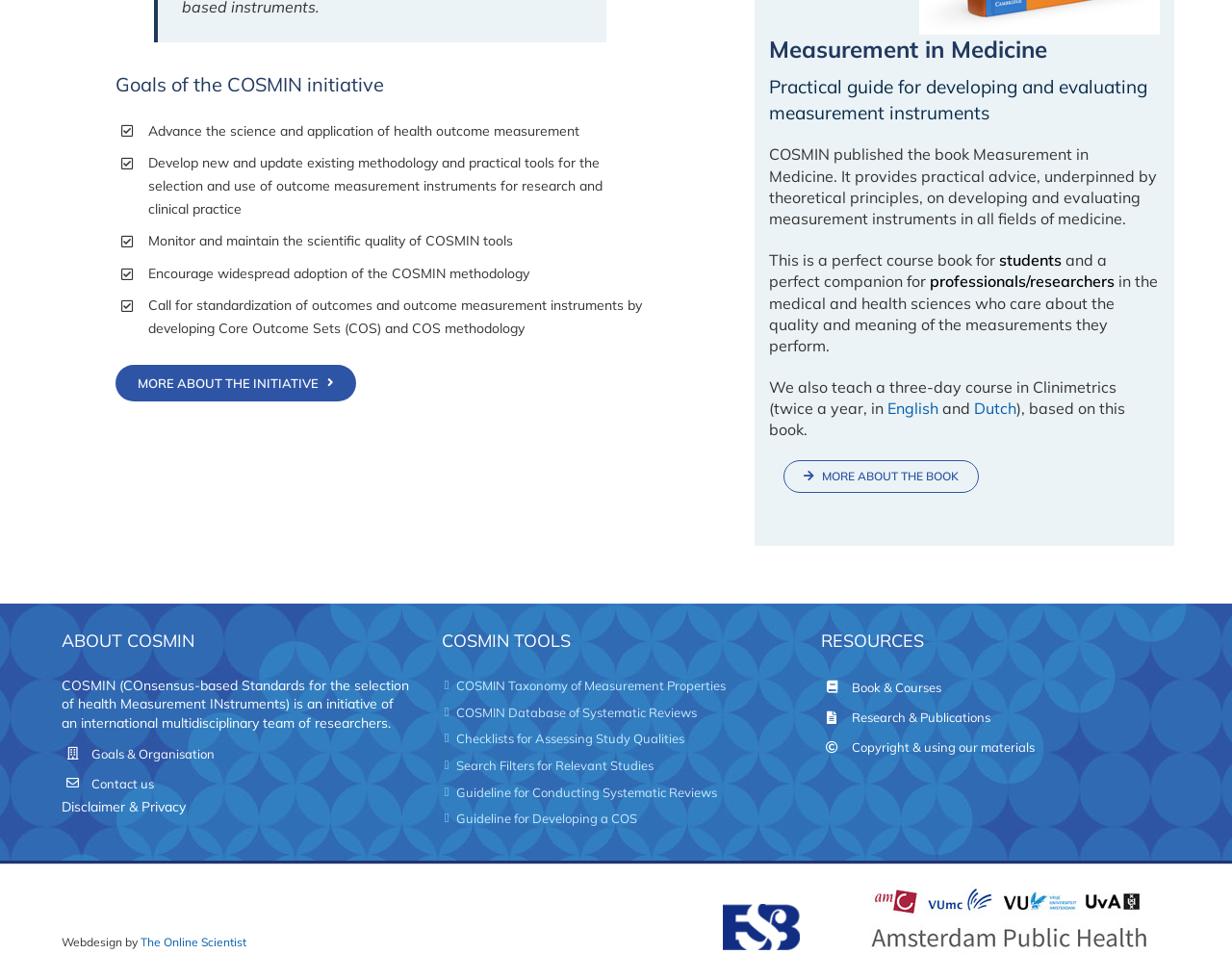Please find the bounding box coordinates of the element that must be clicked to perform the given instruction: "Visit the website of The Online Scientist". The coordinates should be four float numbers from 0 to 1, i.e., [left, top, right, bottom].

[0.114, 0.954, 0.2, 0.969]